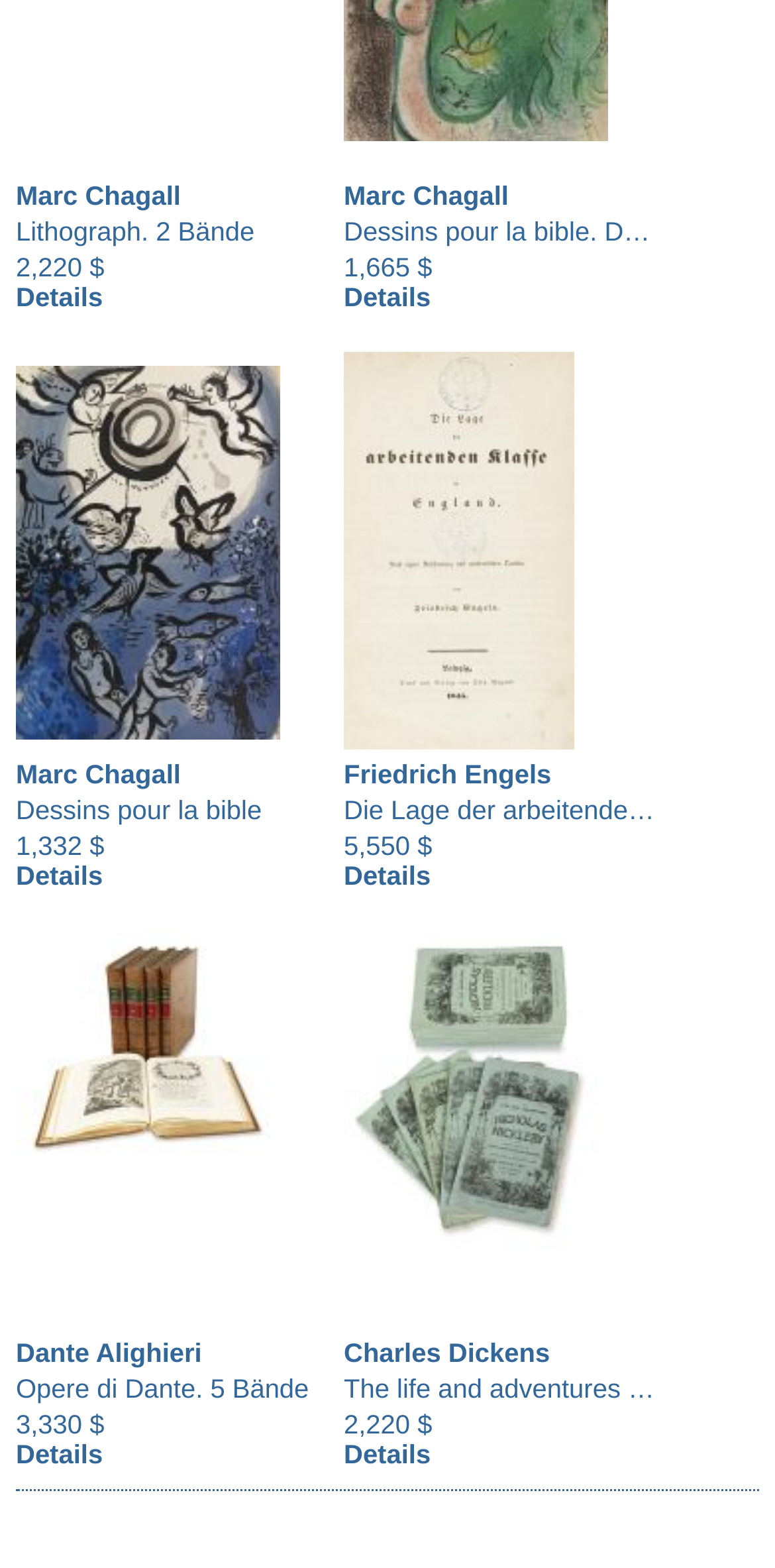What is the highest priced item on this page?
Provide an in-depth answer to the question, covering all aspects.

I looked for the highest price mentioned on the page, which is 5,550 $, associated with the item 'Friedrich Engels - Die Lage der arbeitenden Klasse in England'.